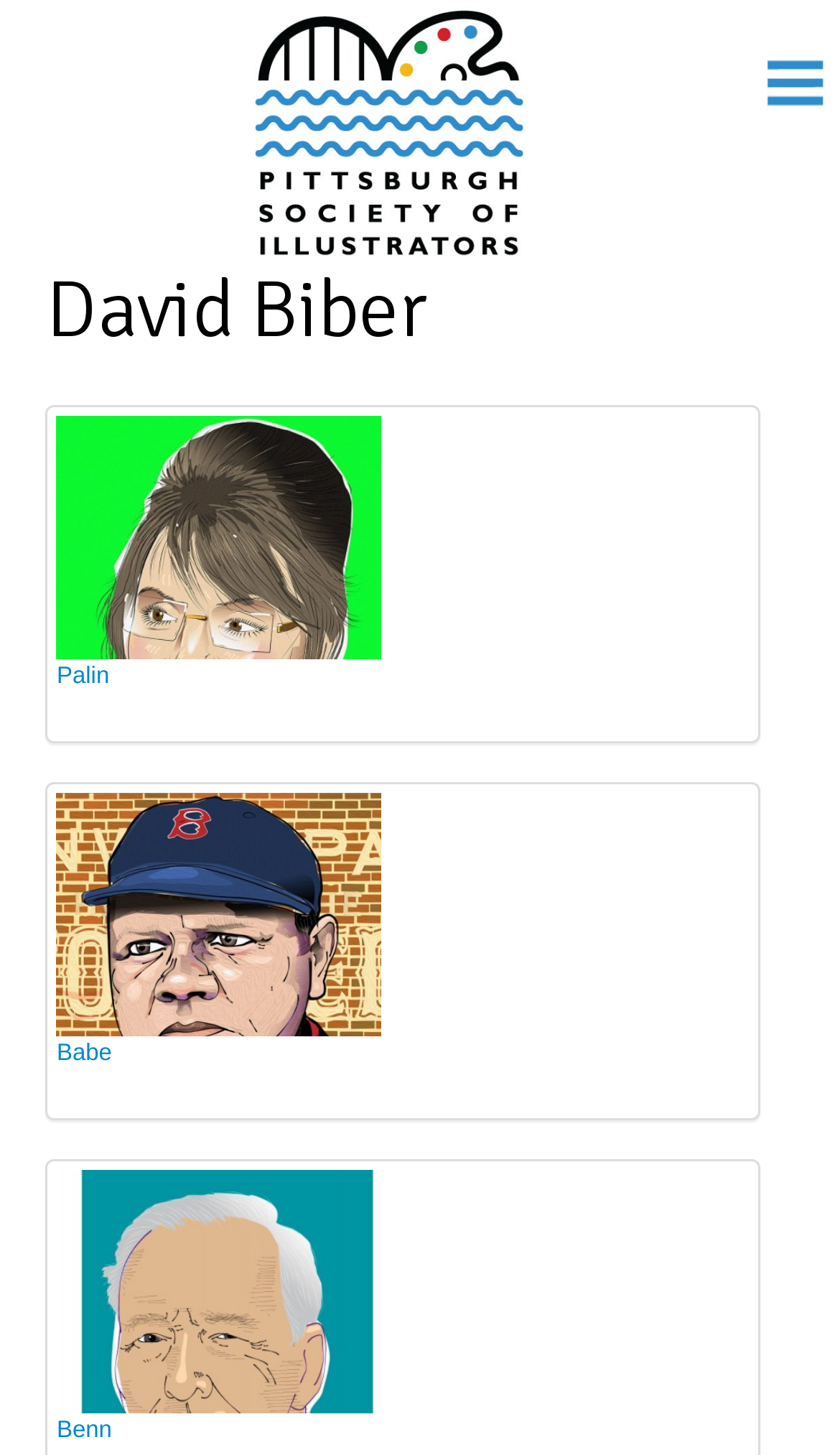Refer to the image and provide a thorough answer to this question:
Is there a menu on the webpage?

I found a link element with the text 'Menu' and an image with the same description, which indicates the presence of a menu on the webpage.